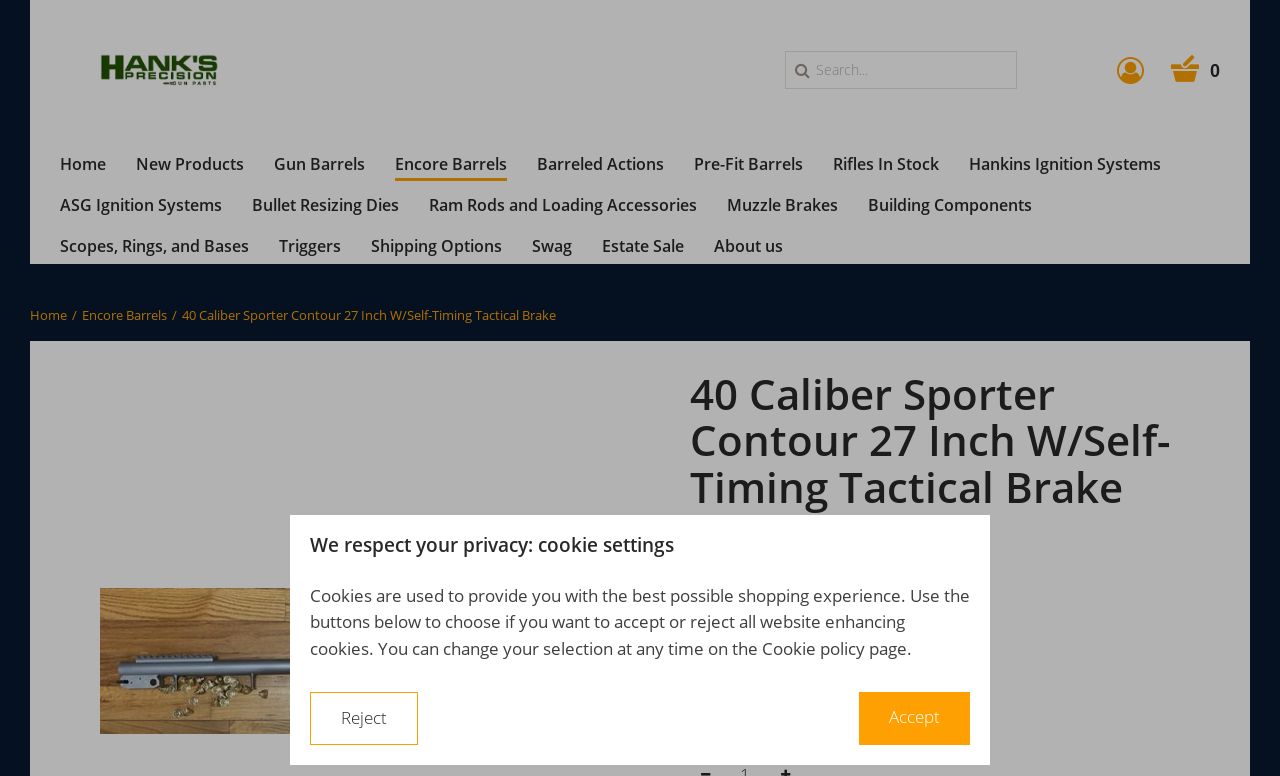Locate the bounding box coordinates of the clickable area needed to fulfill the instruction: "Next slide".

[0.457, 0.825, 0.492, 0.878]